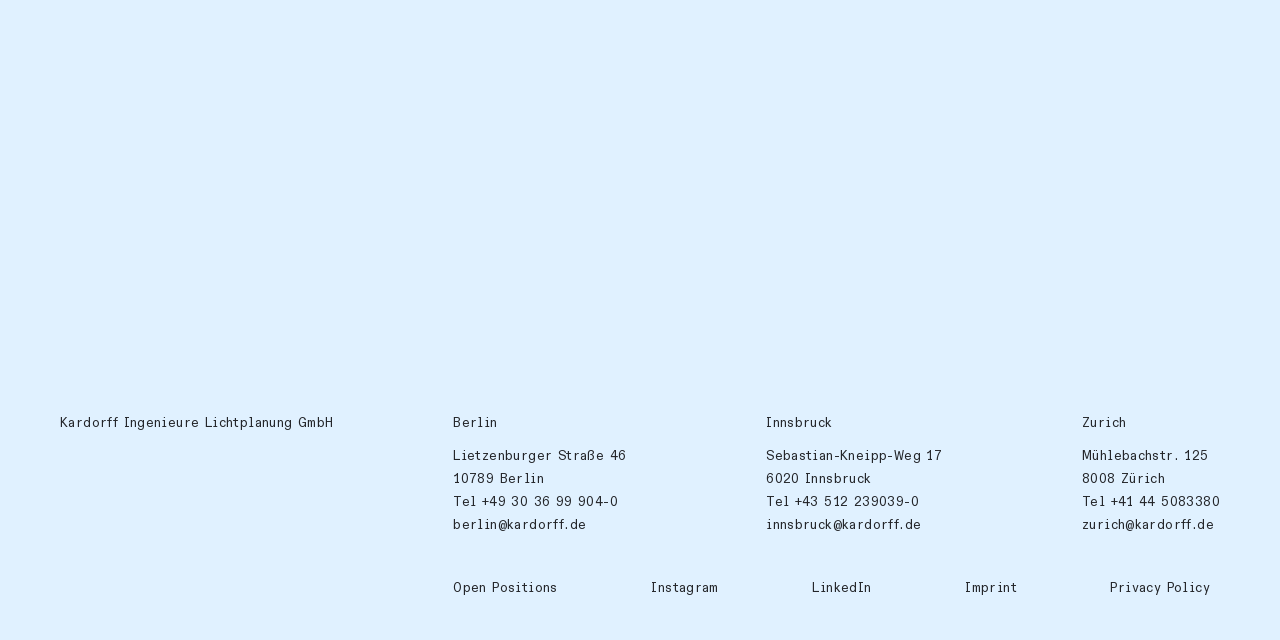Provide the bounding box coordinates of the HTML element this sentence describes: "Facebook". The bounding box coordinates consist of four float numbers between 0 and 1, i.e., [left, top, right, bottom].

None